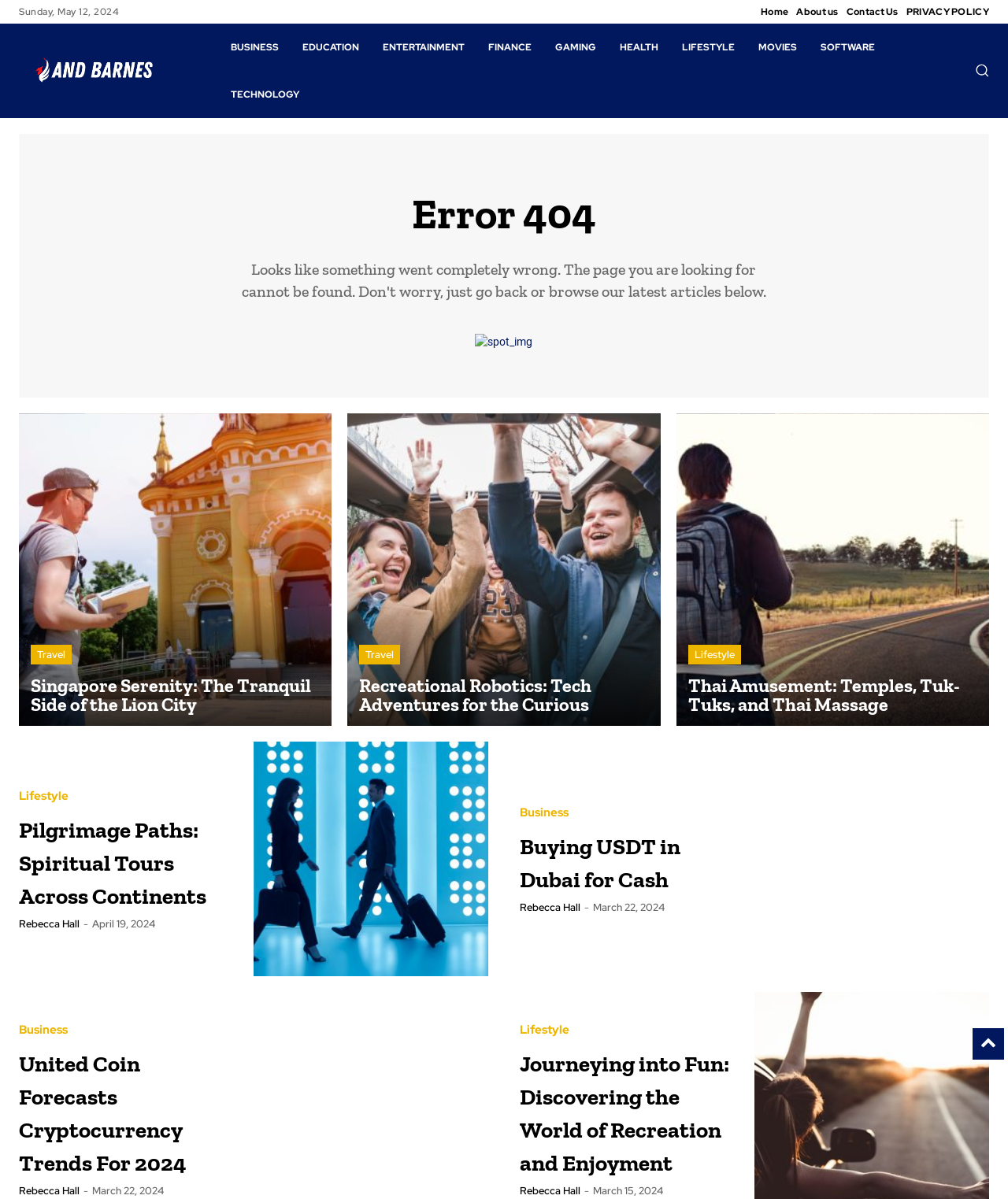What is the date of the latest article?
Examine the webpage screenshot and provide an in-depth answer to the question.

I looked for the earliest date mentioned on the webpage and found it at the top, which is 'Sunday, May 12, 2024'. This is likely the date of the latest article.